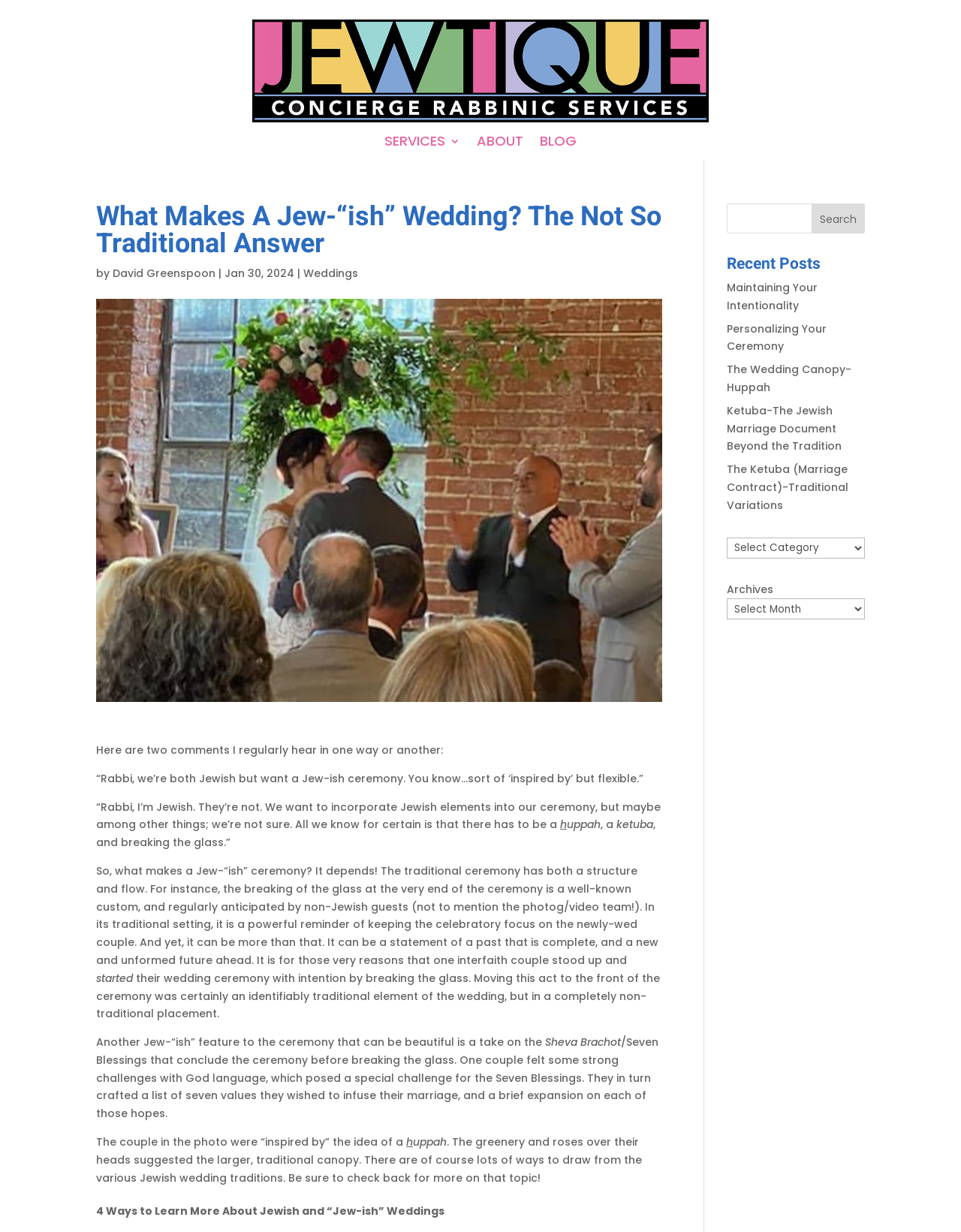Highlight the bounding box coordinates of the region I should click on to meet the following instruction: "Select a category from the dropdown".

[0.756, 0.436, 0.9, 0.453]